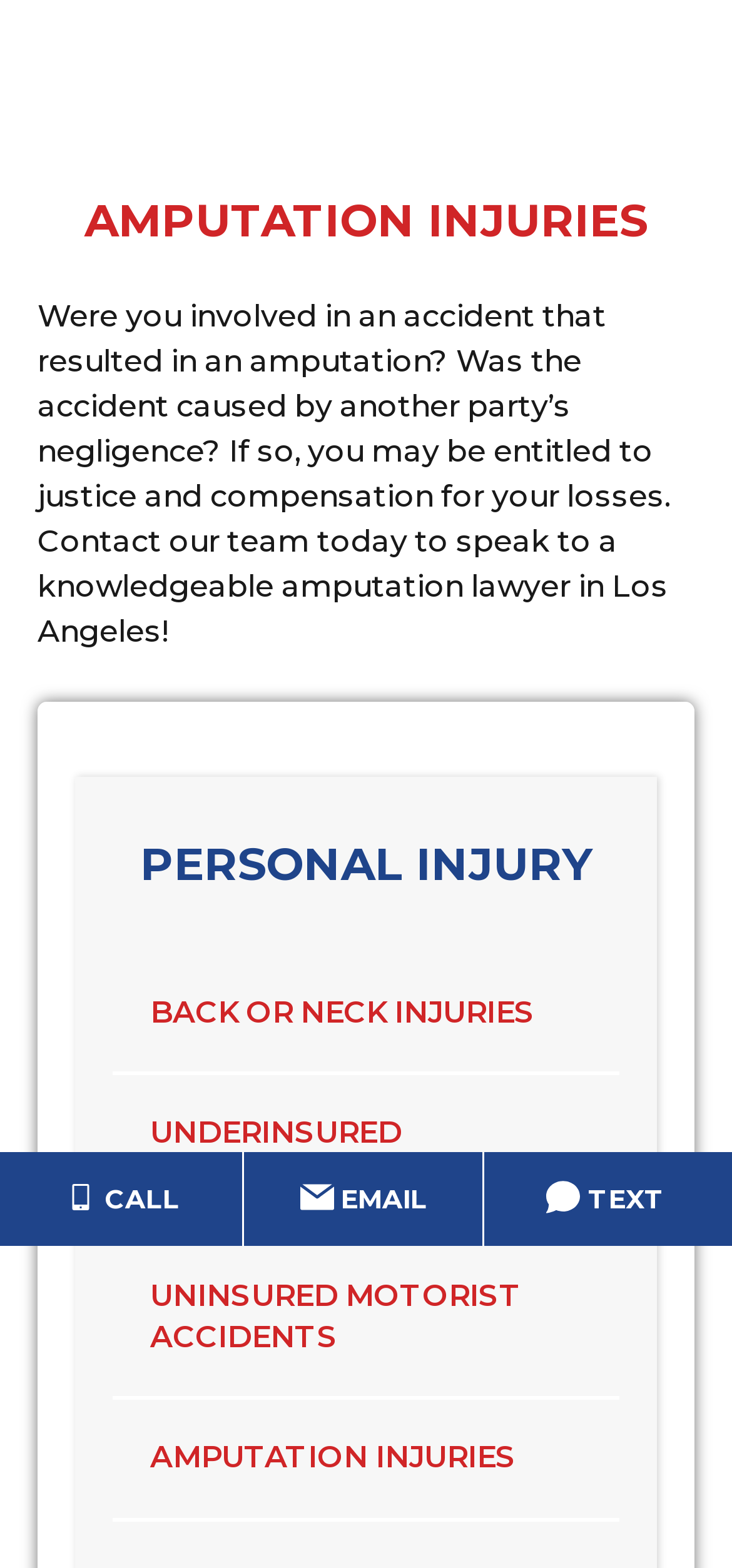Provide a comprehensive caption for the webpage.

The webpage is about amputation injuries and personal injury accidents, with a focus on legal services provided by Payam Law in Los Angeles. 

At the top of the page, there is a large heading that reads "AMPUTATION INJURIES". Below this heading, there is a paragraph of text that explains the circumstances under which one may be entitled to justice and compensation for amputation injuries caused by another party's negligence. 

Further down the page, there is a section with a heading "PERSONAL INJURY" that contains several links to related topics, including "BACK OR NECK INJURIES", "UNDERINSURED MOTORISTS ACCIDENTS", "UNINSURED MOTORIST ACCIDENTS", and "AMPUTATION INJURIES". 

On the bottom left of the page, there are three links to contact the law firm, labeled "CALL", "EMAIL", and "TEXT", each accompanied by a small icon.